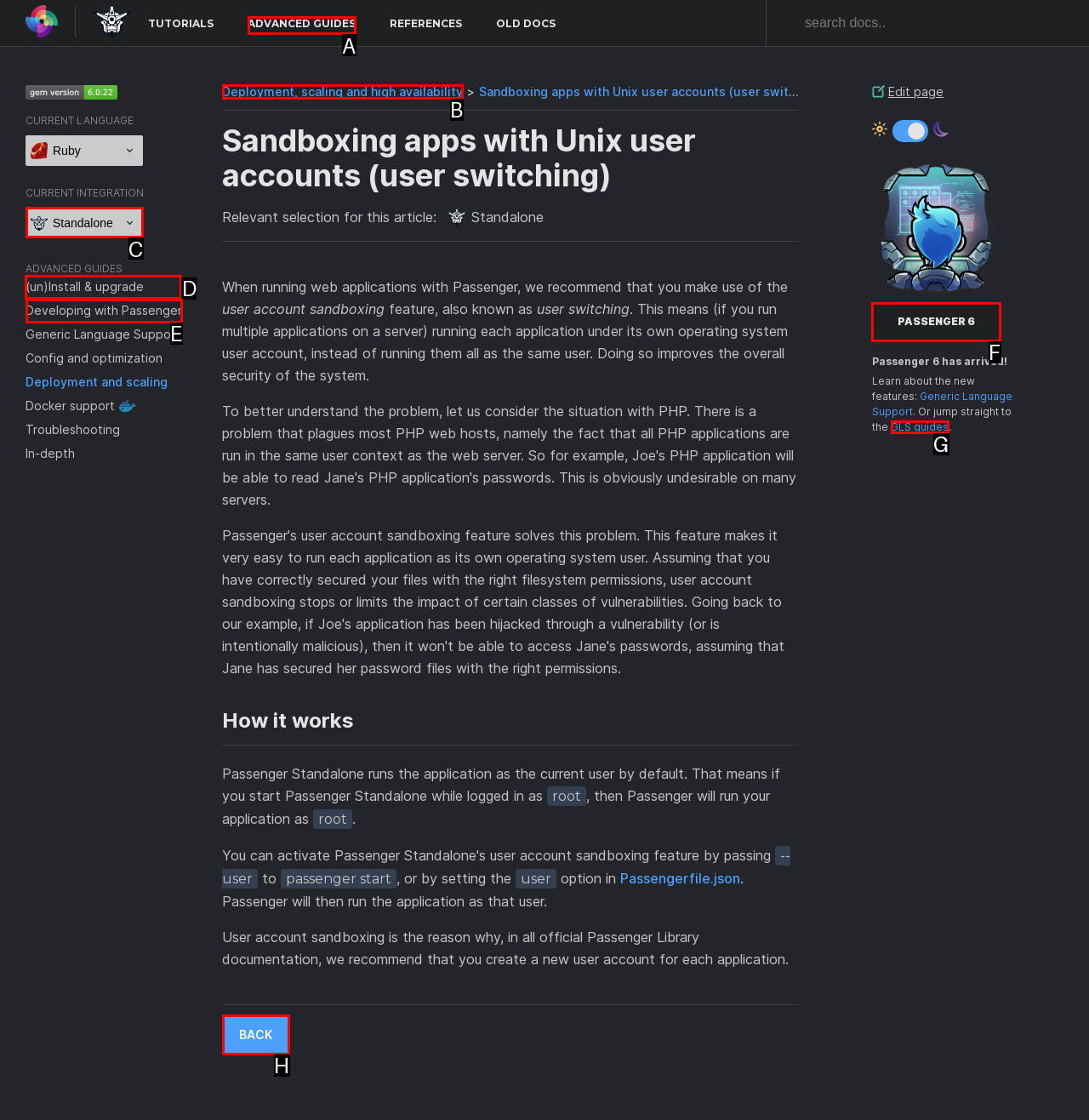Select the appropriate letter to fulfill the given instruction: click (un)Install & upgrade
Provide the letter of the correct option directly.

D